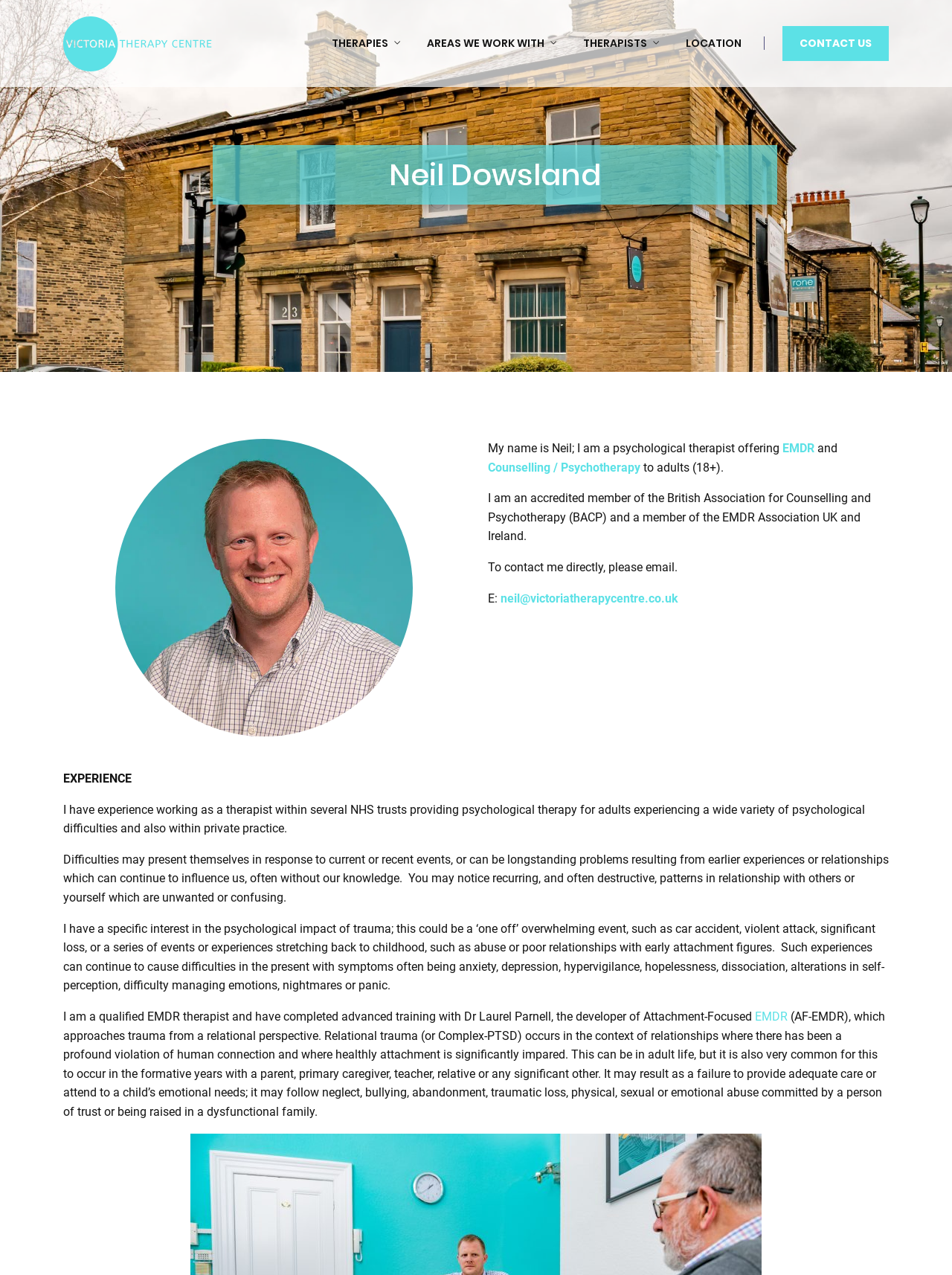Please provide a one-word or phrase answer to the question: 
What kind of difficulties does Neil Dowsland work with?

Psychological difficulties